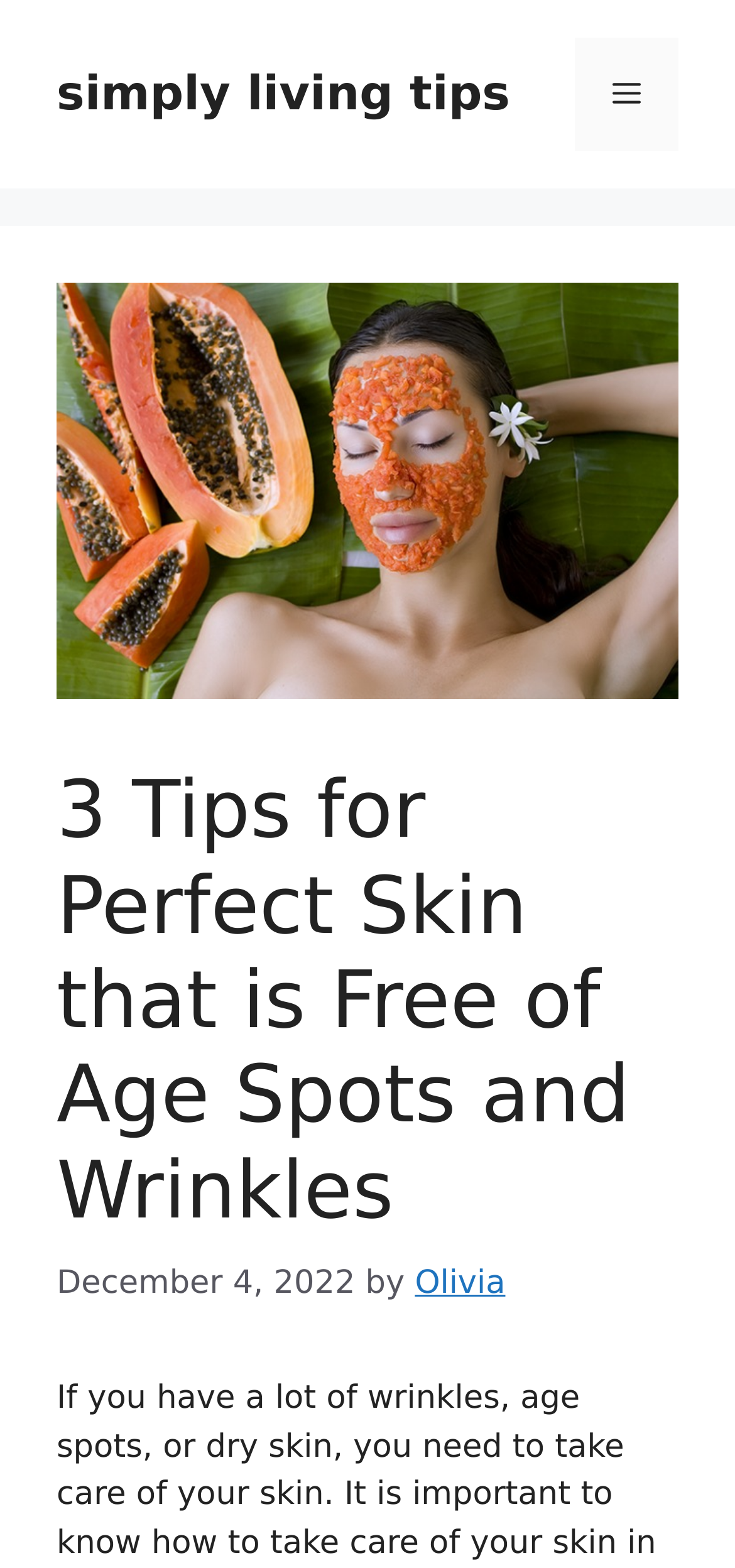Given the element description "simply living tips", identify the bounding box of the corresponding UI element.

[0.077, 0.042, 0.694, 0.077]